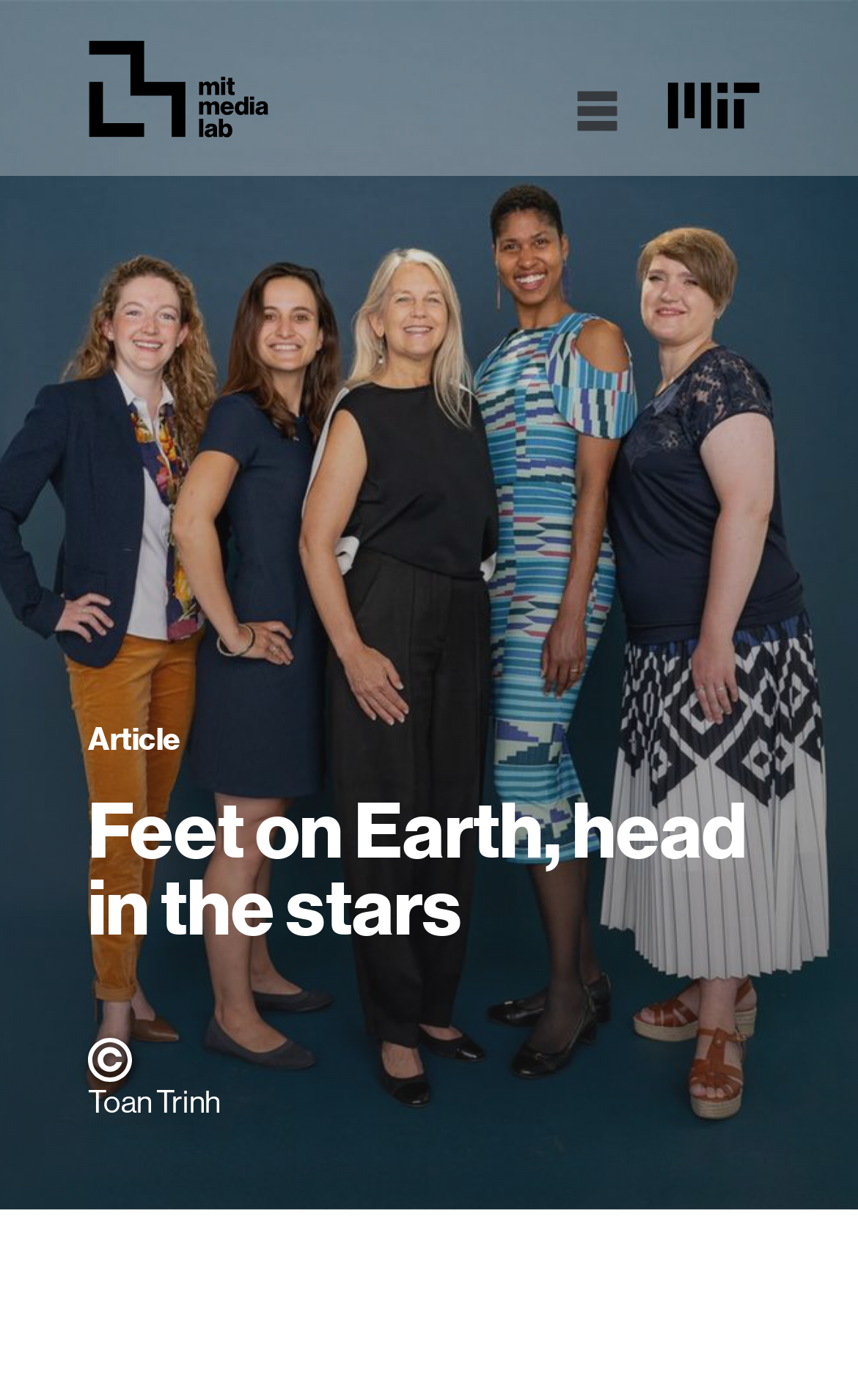What is the purpose of the image at the top?
Please provide a single word or phrase as your answer based on the image.

Decoration or logo